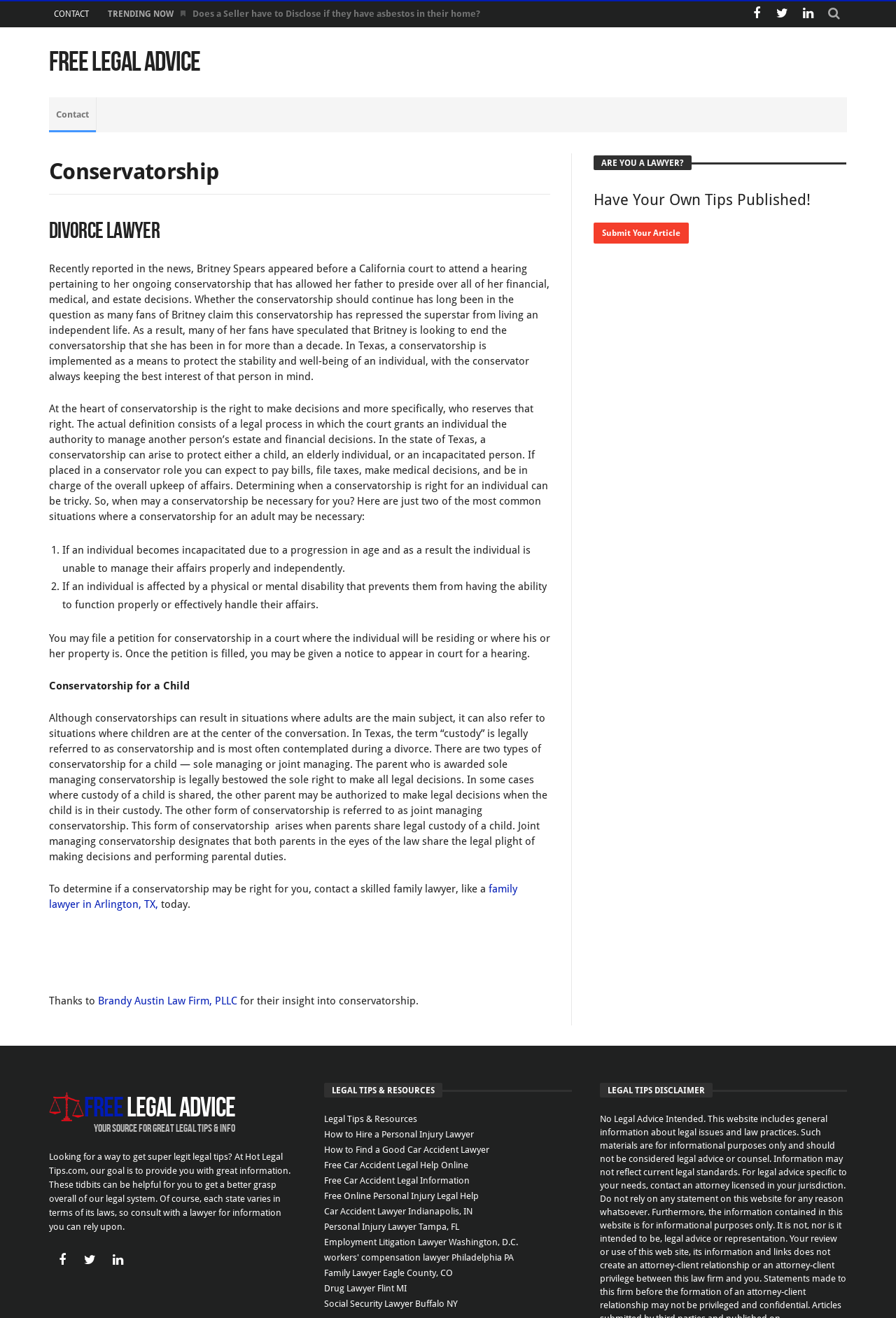Specify the bounding box coordinates of the region I need to click to perform the following instruction: "Read the article about conservatorship". The coordinates must be four float numbers in the range of 0 to 1, i.e., [left, top, right, bottom].

[0.055, 0.116, 0.614, 0.778]